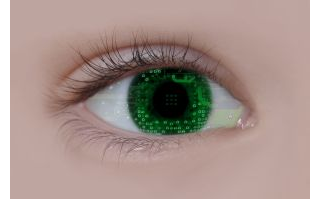What replaces the typical pupil?
Answer the question with just one word or phrase using the image.

Digital motif